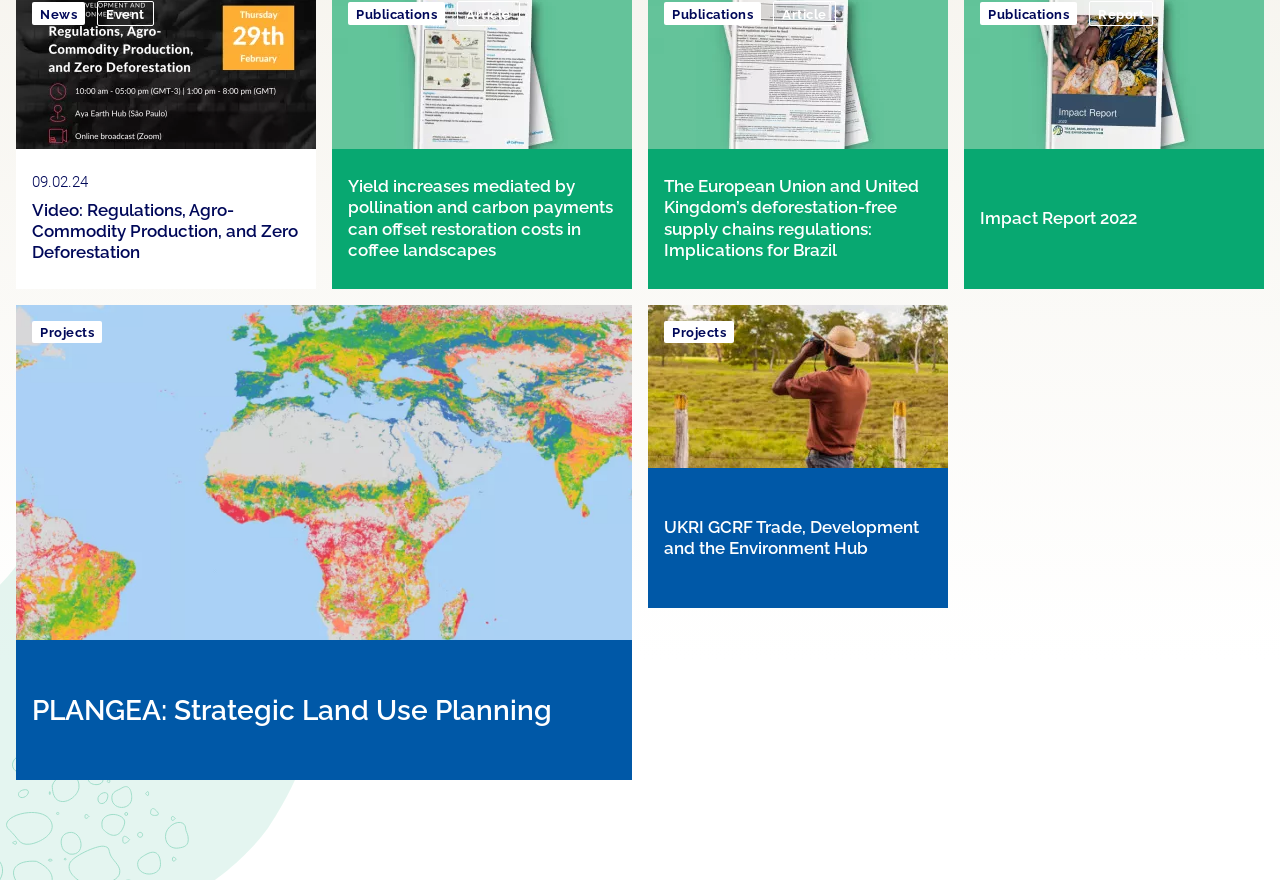Locate the bounding box coordinates of the clickable area to execute the instruction: "Learn about the 'UKRI GCRF Trade, Development and the Environment Hub' project". Provide the coordinates as four float numbers between 0 and 1, represented as [left, top, right, bottom].

[0.519, 0.587, 0.728, 0.636]